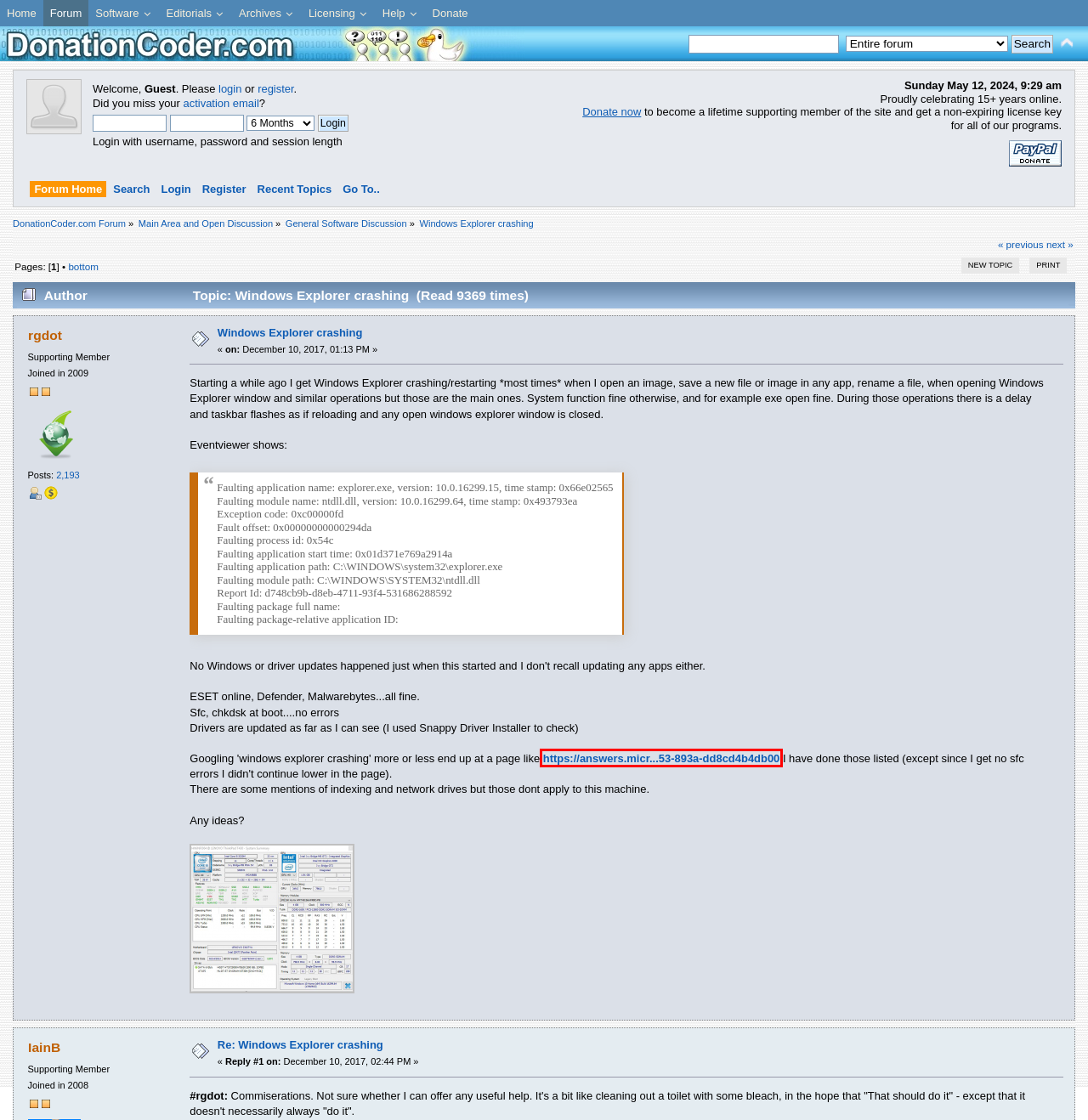You have a screenshot of a webpage with a red bounding box around an element. Select the webpage description that best matches the new webpage after clicking the element within the red bounding box. Here are the descriptions:
A. DonationCoder.com Forum - Index
B. RSS Feeds for DonationCoder.com and this Forum - DonationCoder.com
C. Login - DonationCoder.com
D. Idea: File note - DonationCoder.com
E. User Requirements - the risks. - DonationCoder.com
F. Profile of cranioscopical - DonationCoder.com
G. Show Posts - IainB - DonationCoder.com
H. Redirecting

H